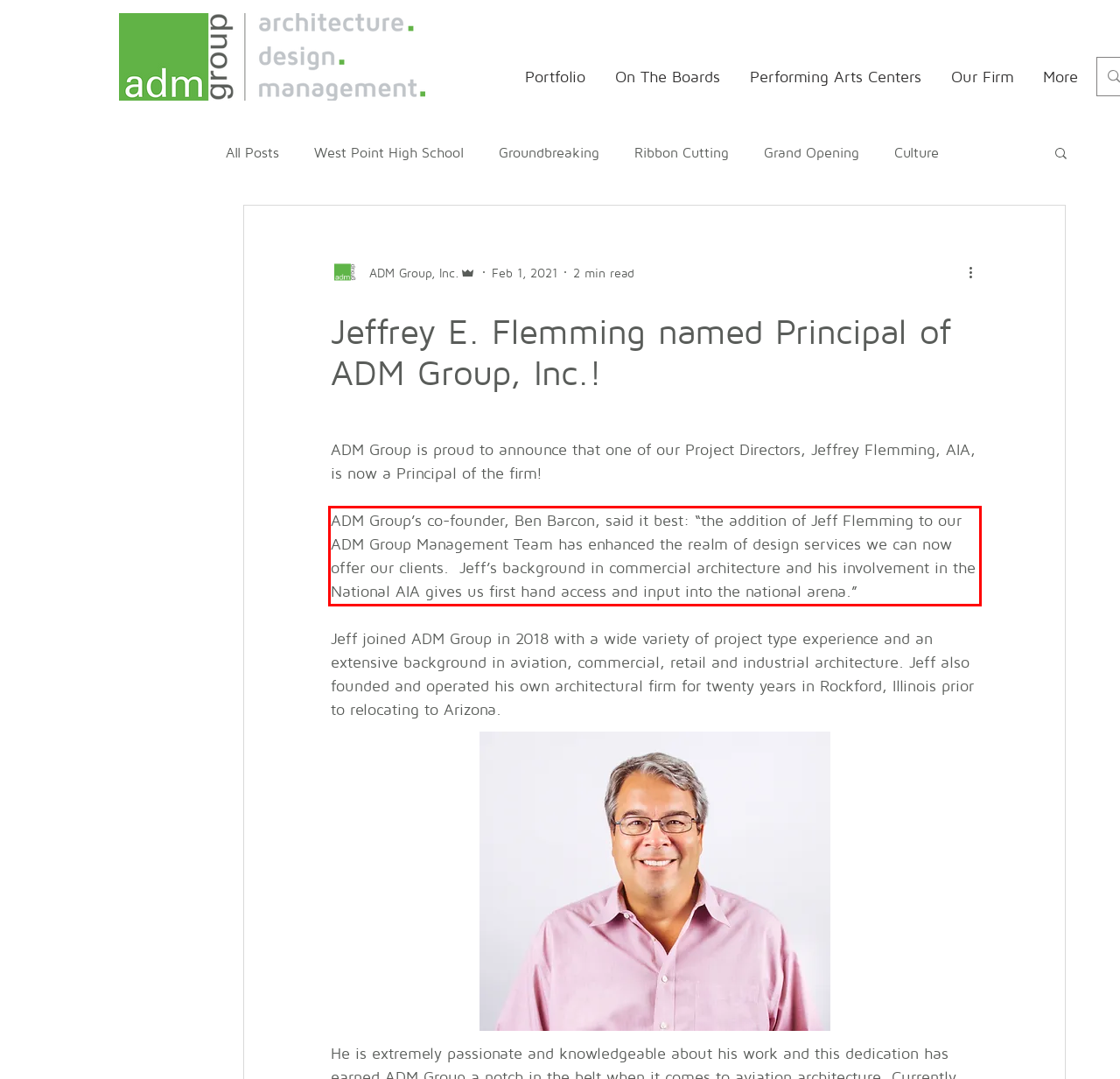Observe the screenshot of the webpage, locate the red bounding box, and extract the text content within it.

ADM Group’s co-founder, Ben Barcon, said it best: “the addition of Jeff Flemming to our ADM Group Management Team has enhanced the realm of design services we can now offer our clients. Jeff’s background in commercial architecture and his involvement in the National AIA gives us first hand access and input into the national arena.”